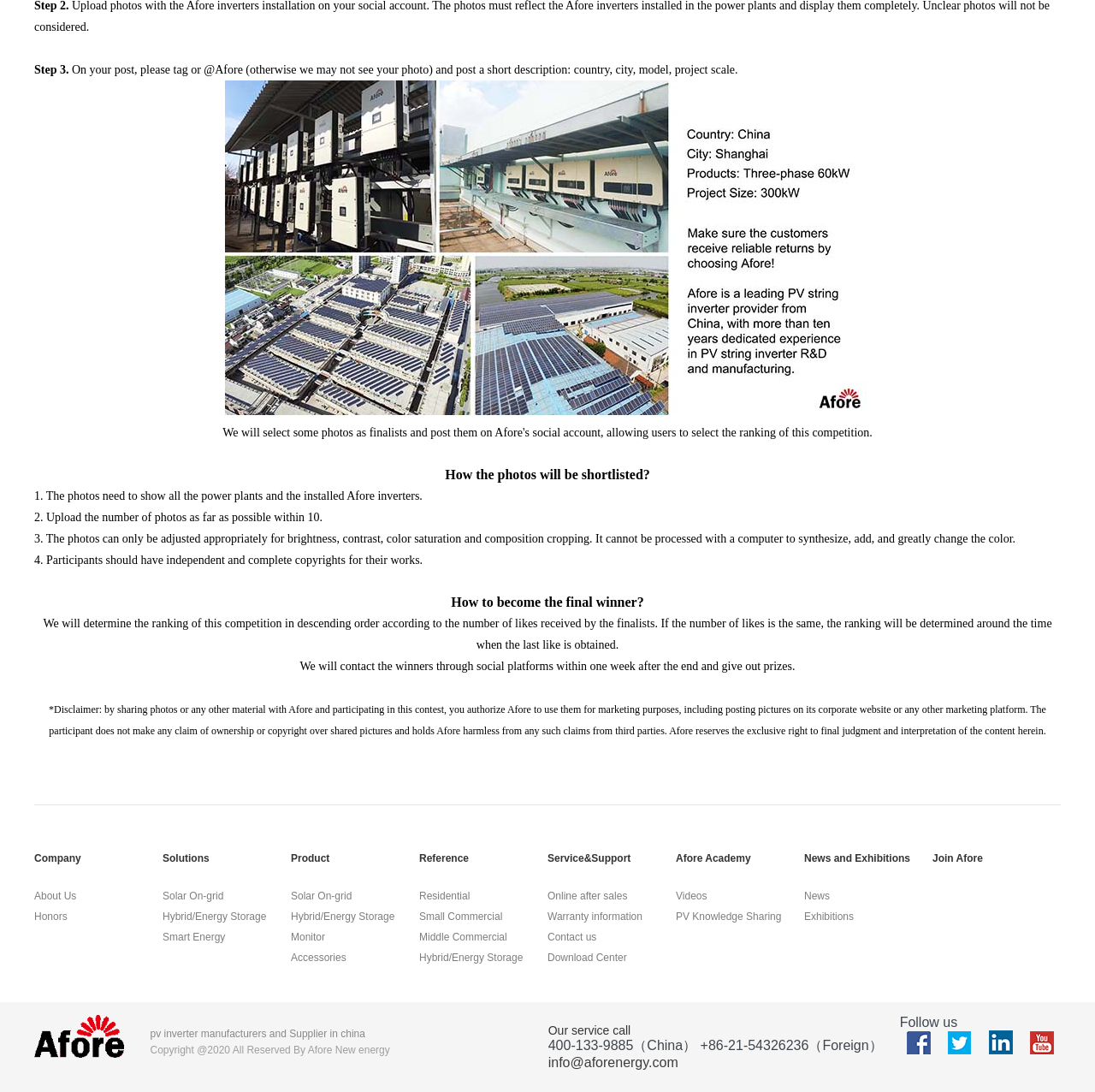Please provide a comprehensive answer to the question based on the screenshot: What is the purpose of the photo contest?

The webpage provides instructions on how to participate in a photo contest, which requires participants to upload photos of power plants and Afore inverters. The purpose of the contest is to showcase these installations.